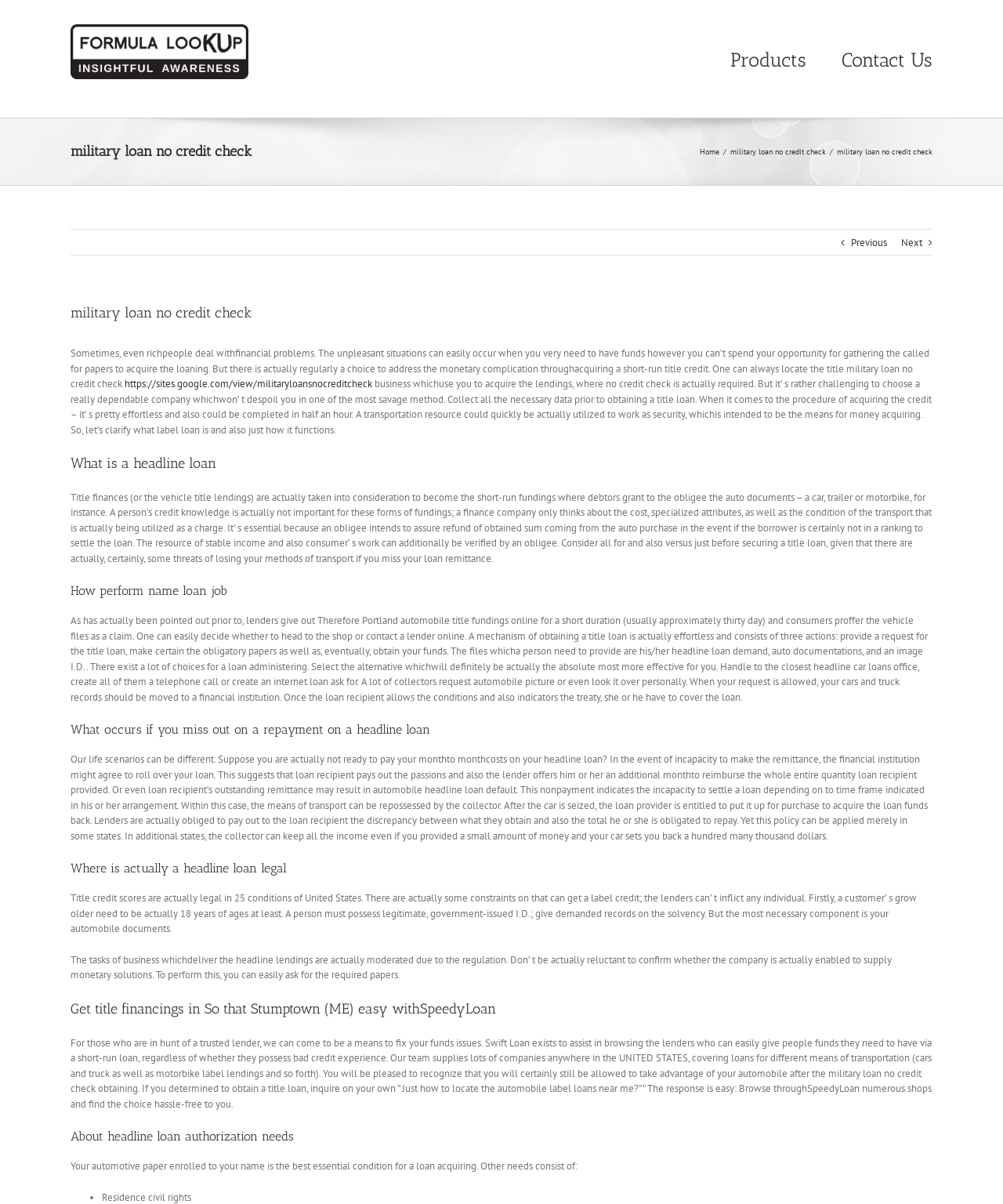Using the provided element description "Previous", determine the bounding box coordinates of the UI element.

[0.848, 0.191, 0.884, 0.213]